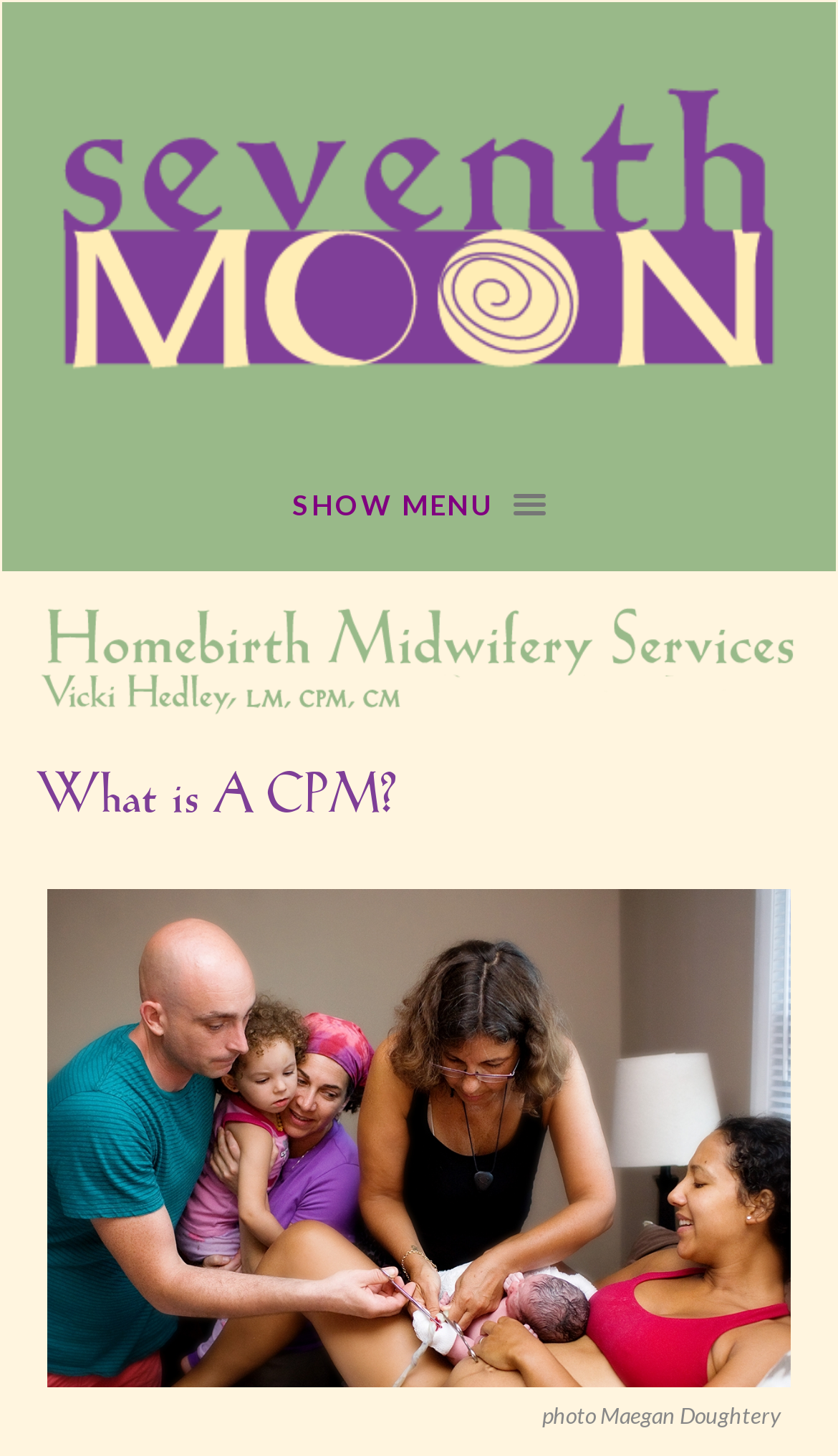Who took the photo? Analyze the screenshot and reply with just one word or a short phrase.

Maegan Doughtery